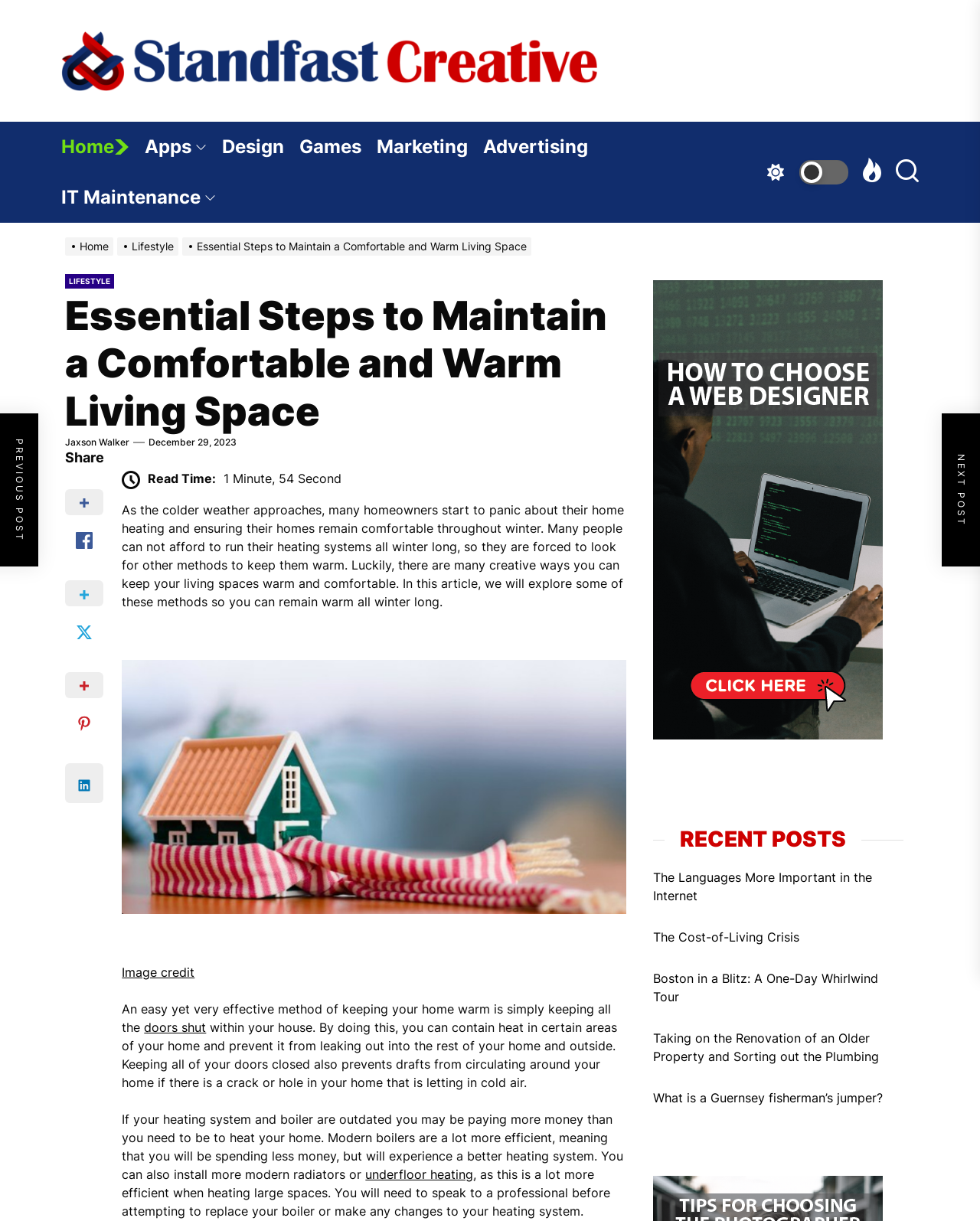Please identify the bounding box coordinates of the area I need to click to accomplish the following instruction: "Click on the 'Image credit' link".

[0.124, 0.79, 0.199, 0.803]